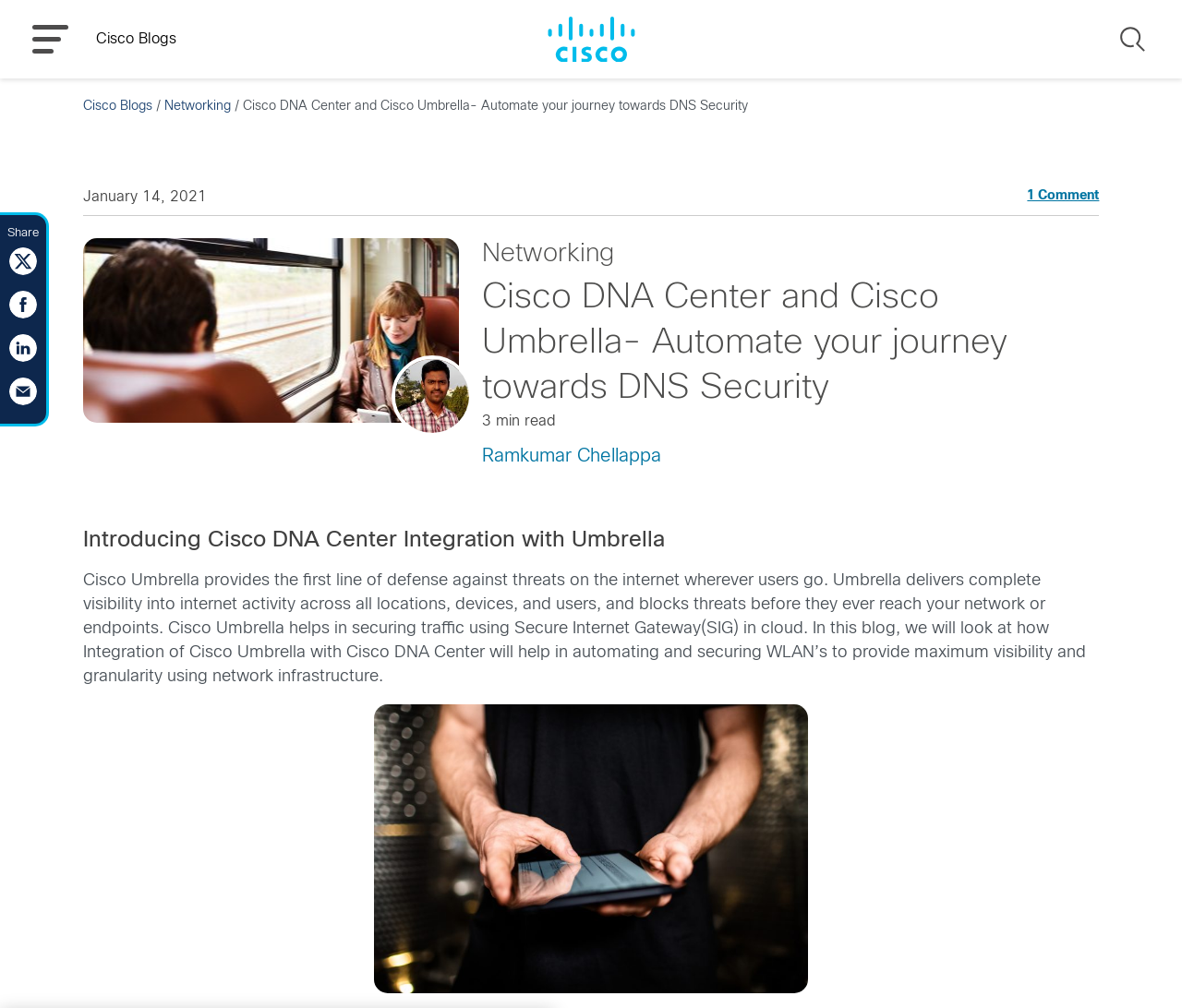Please locate the bounding box coordinates of the element's region that needs to be clicked to follow the instruction: "Open the MENU". The bounding box coordinates should be provided as four float numbers between 0 and 1, i.e., [left, top, right, bottom].

[0.027, 0.025, 0.058, 0.053]